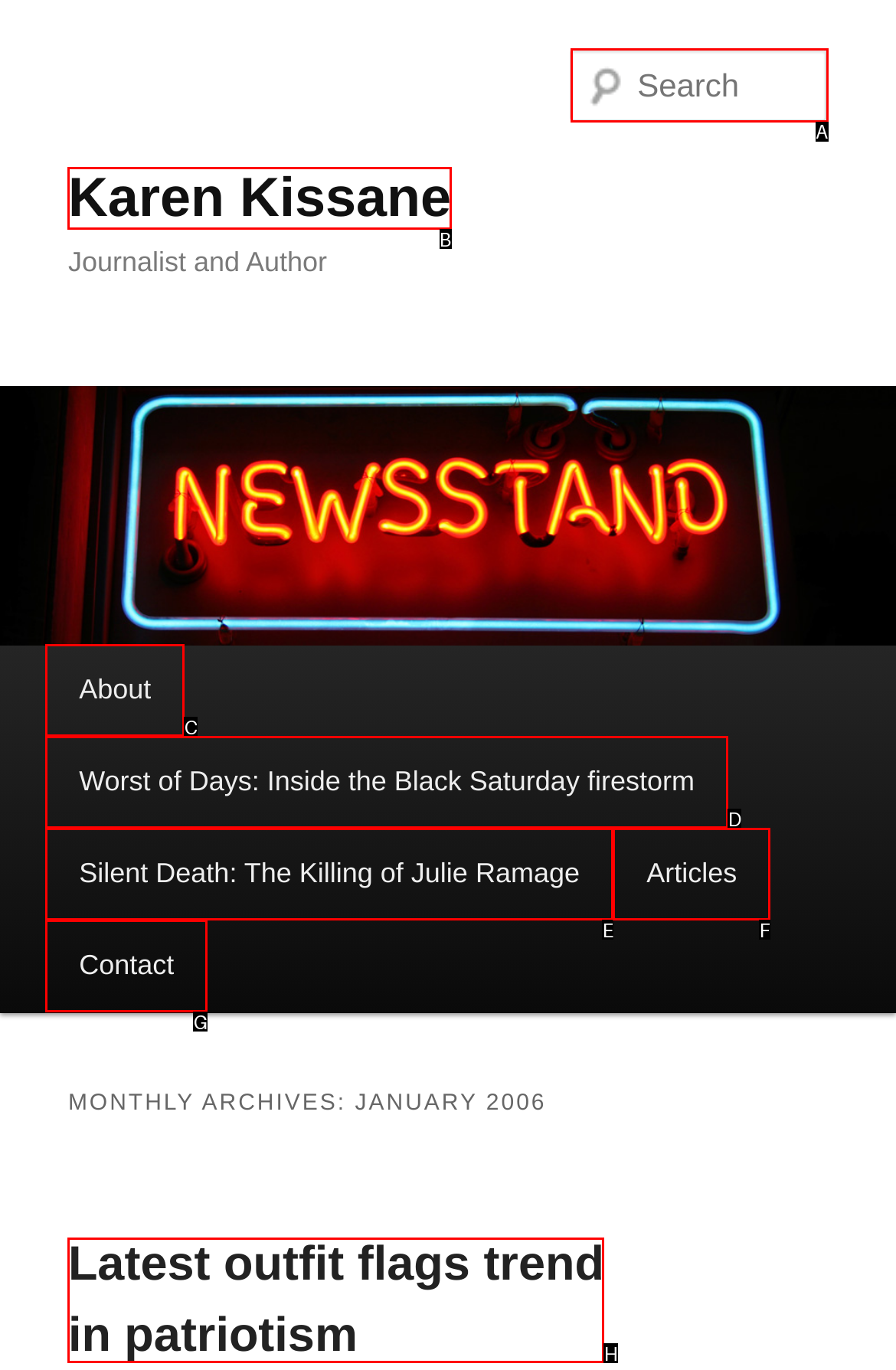Tell me the letter of the option that corresponds to the description: About
Answer using the letter from the given choices directly.

C